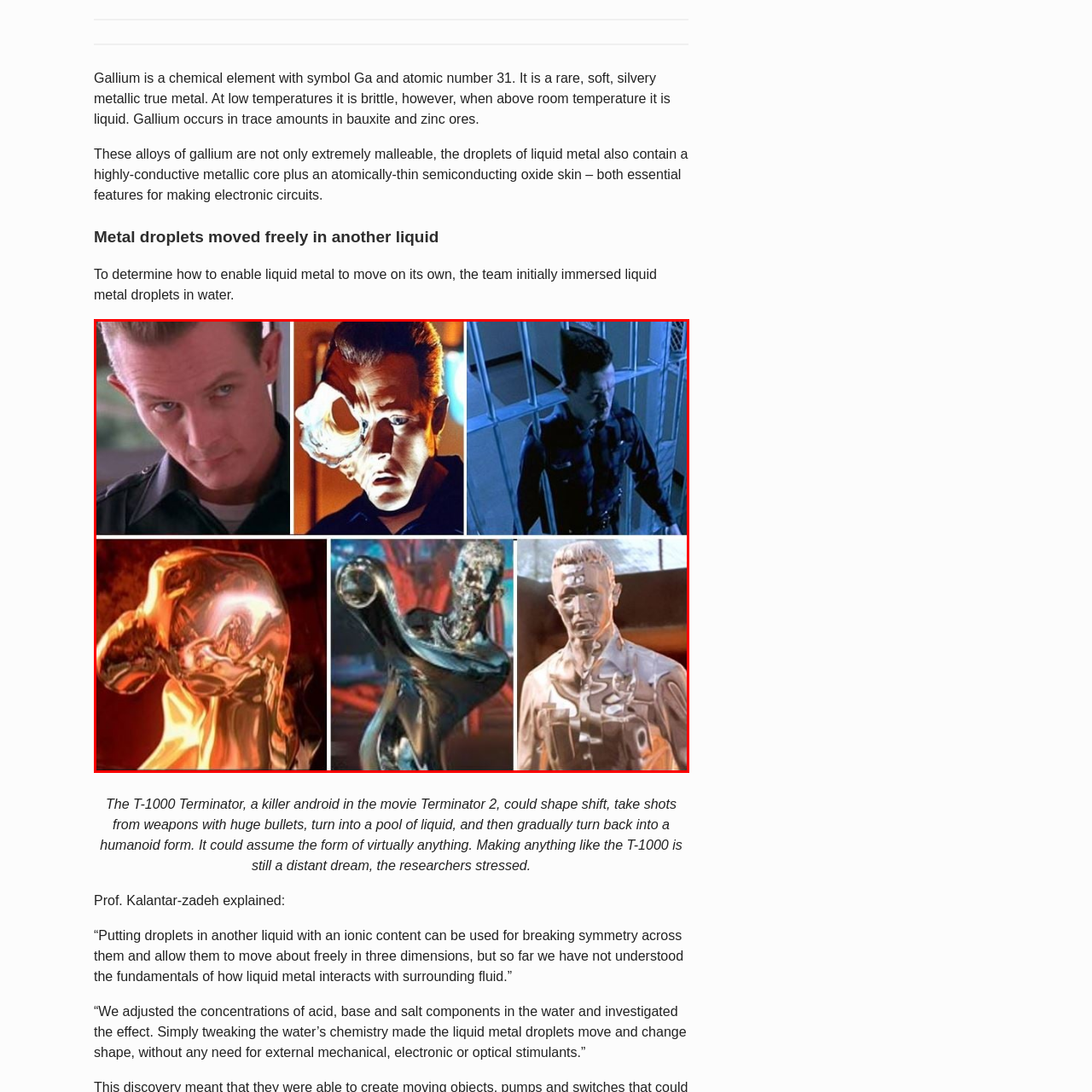Focus on the area marked by the red box, What is the theme of the film? 
Answer briefly using a single word or phrase.

Transformation and technology